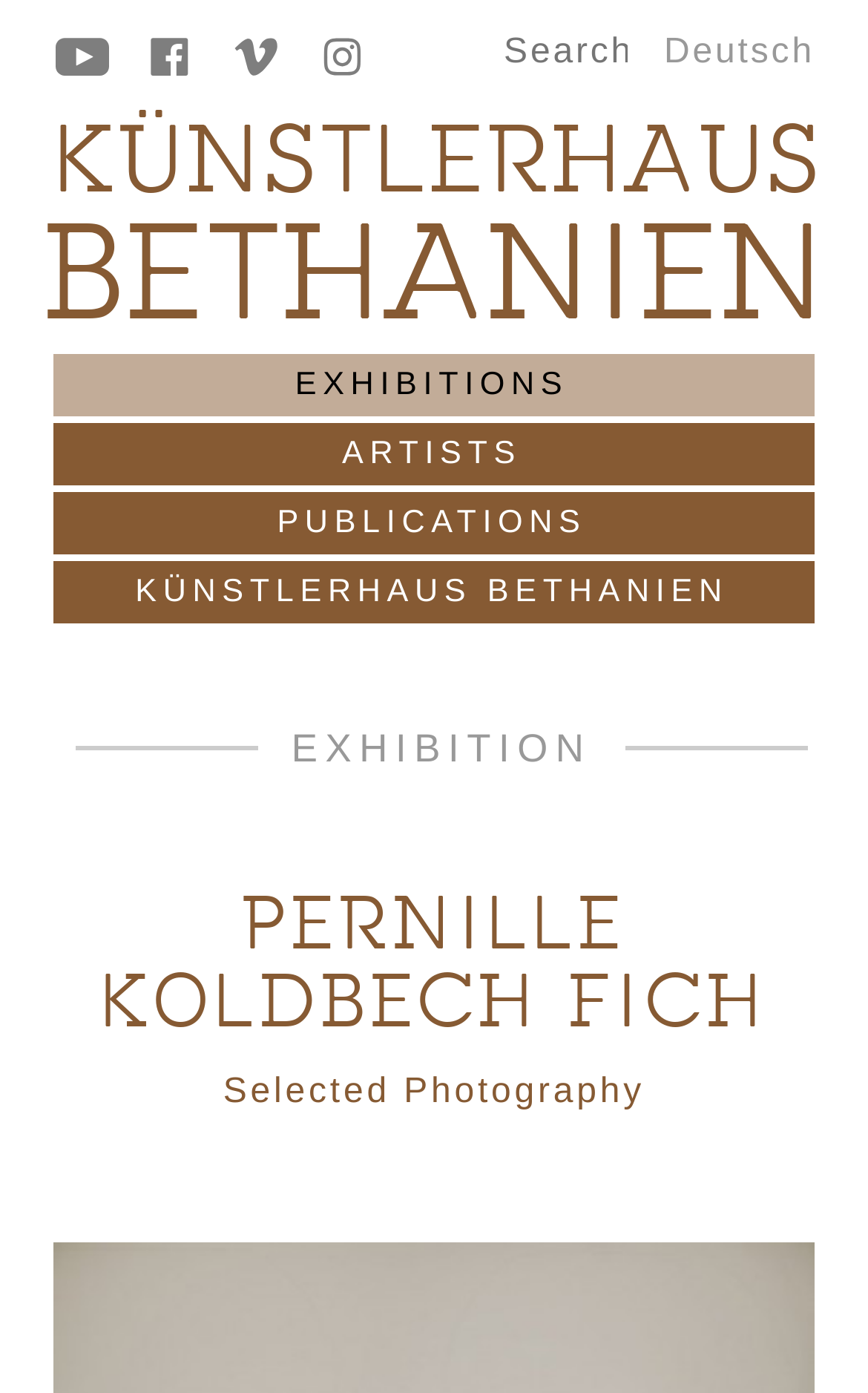Answer the following query concisely with a single word or phrase:
What is the last exhibition mentioned?

EXHIBITION